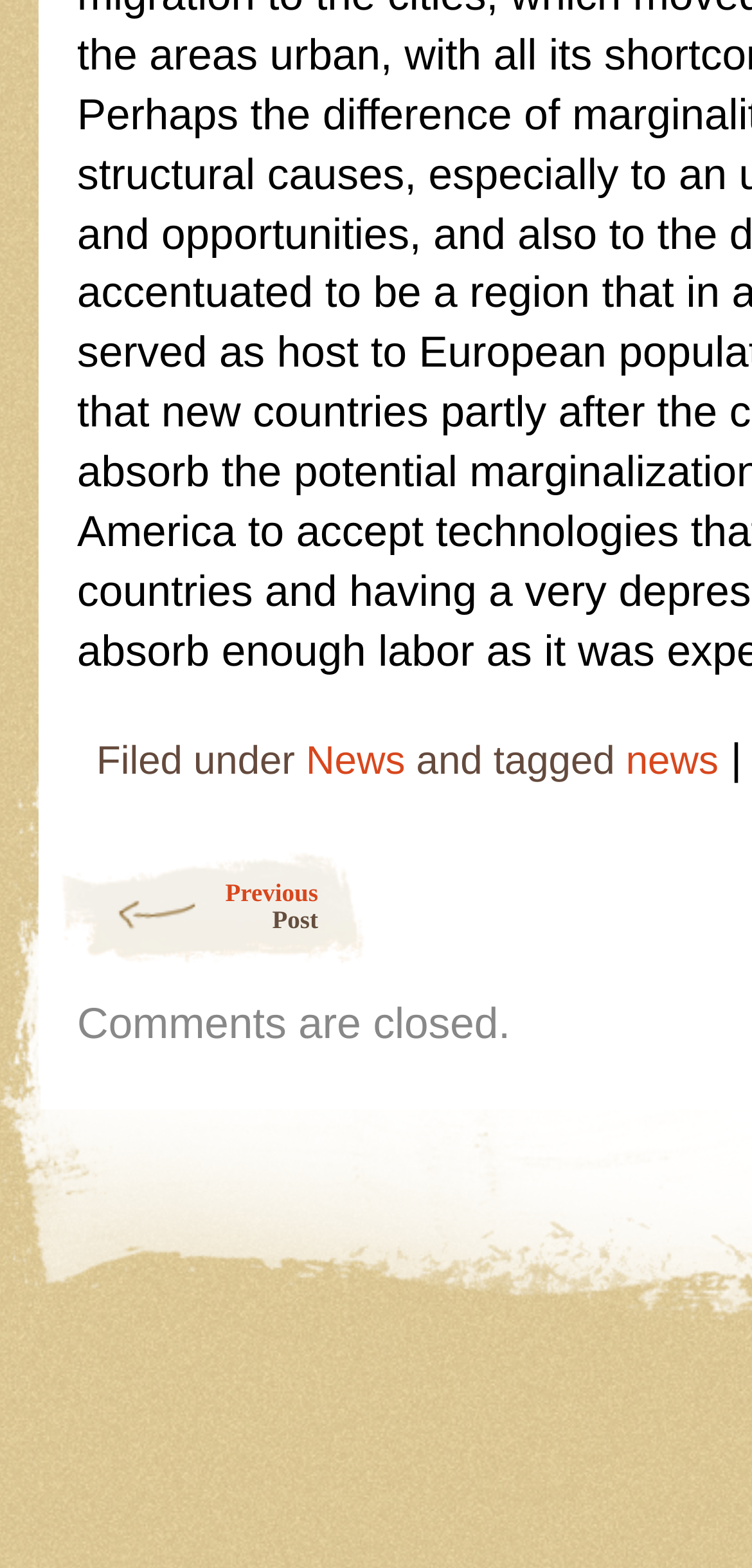Locate the bounding box for the described UI element: "News". Ensure the coordinates are four float numbers between 0 and 1, formatted as [left, top, right, bottom].

[0.407, 0.471, 0.539, 0.5]